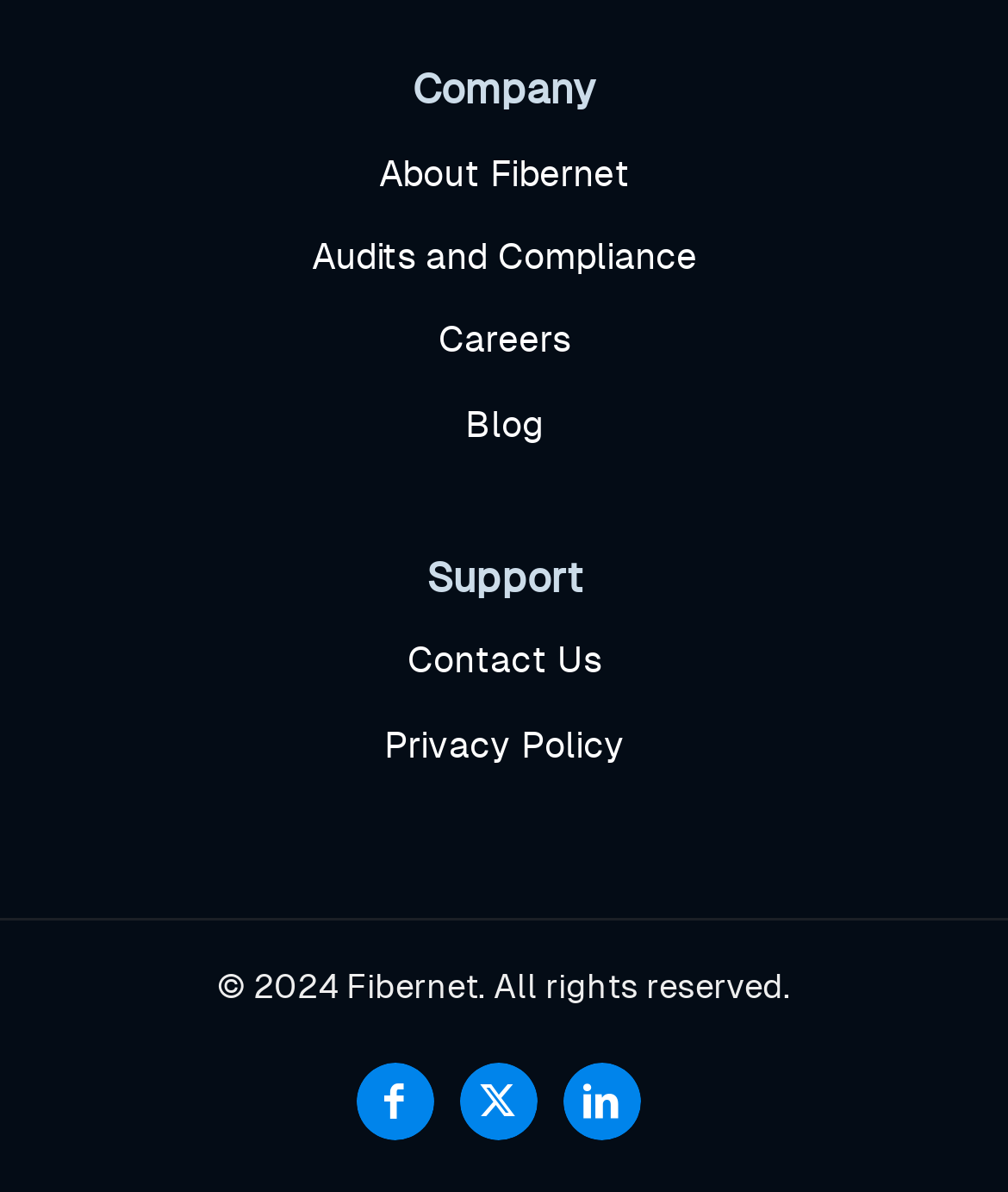What year is mentioned in the copyright notice?
Please provide a comprehensive answer based on the contents of the image.

The copyright notice is located at the bottom of the webpage and reads '© 2024 Fibernet. All rights reserved.'. The year mentioned in this notice is 2024.